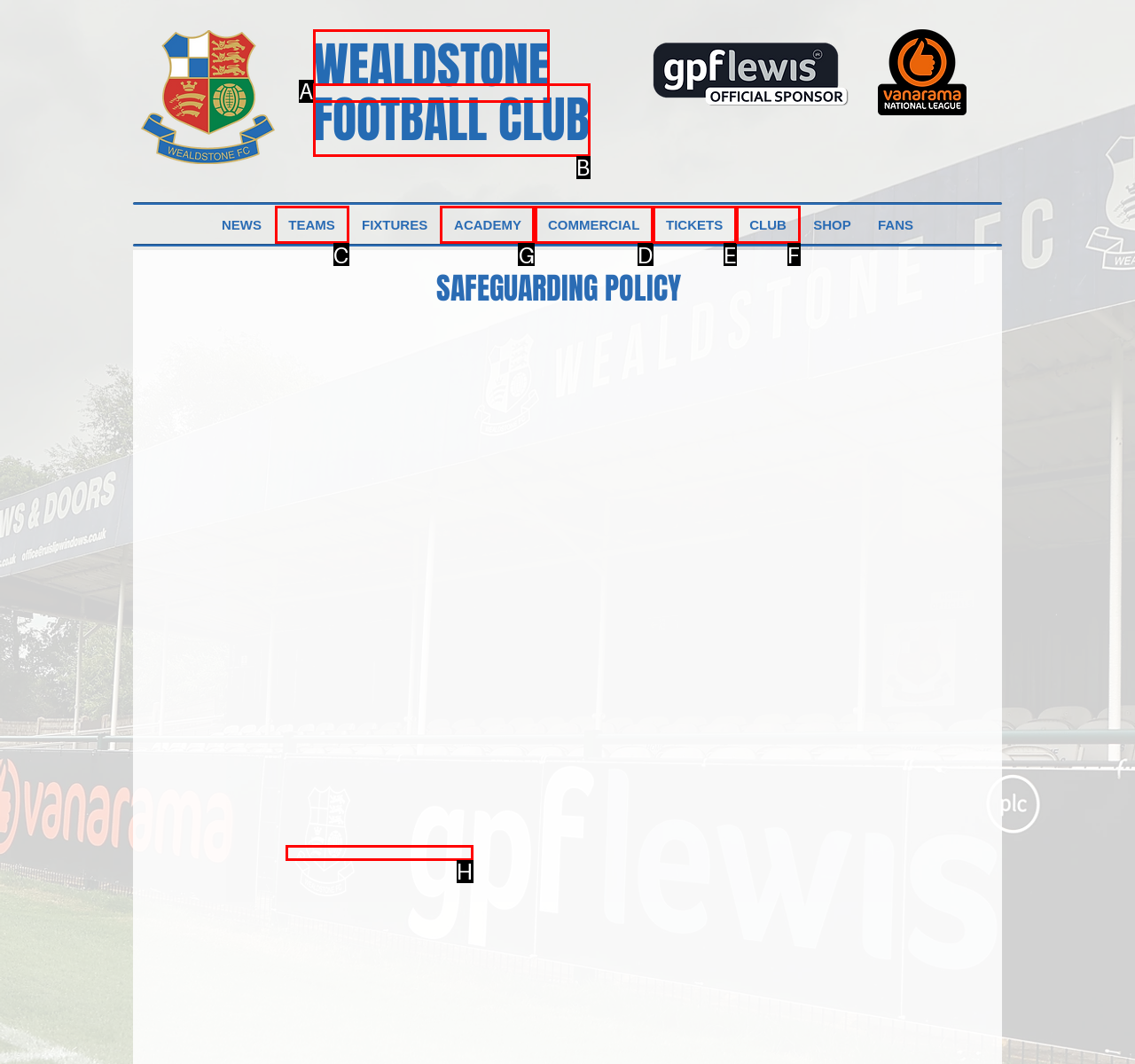Given the task: Click the ACADEMY link, tell me which HTML element to click on.
Answer with the letter of the correct option from the given choices.

G